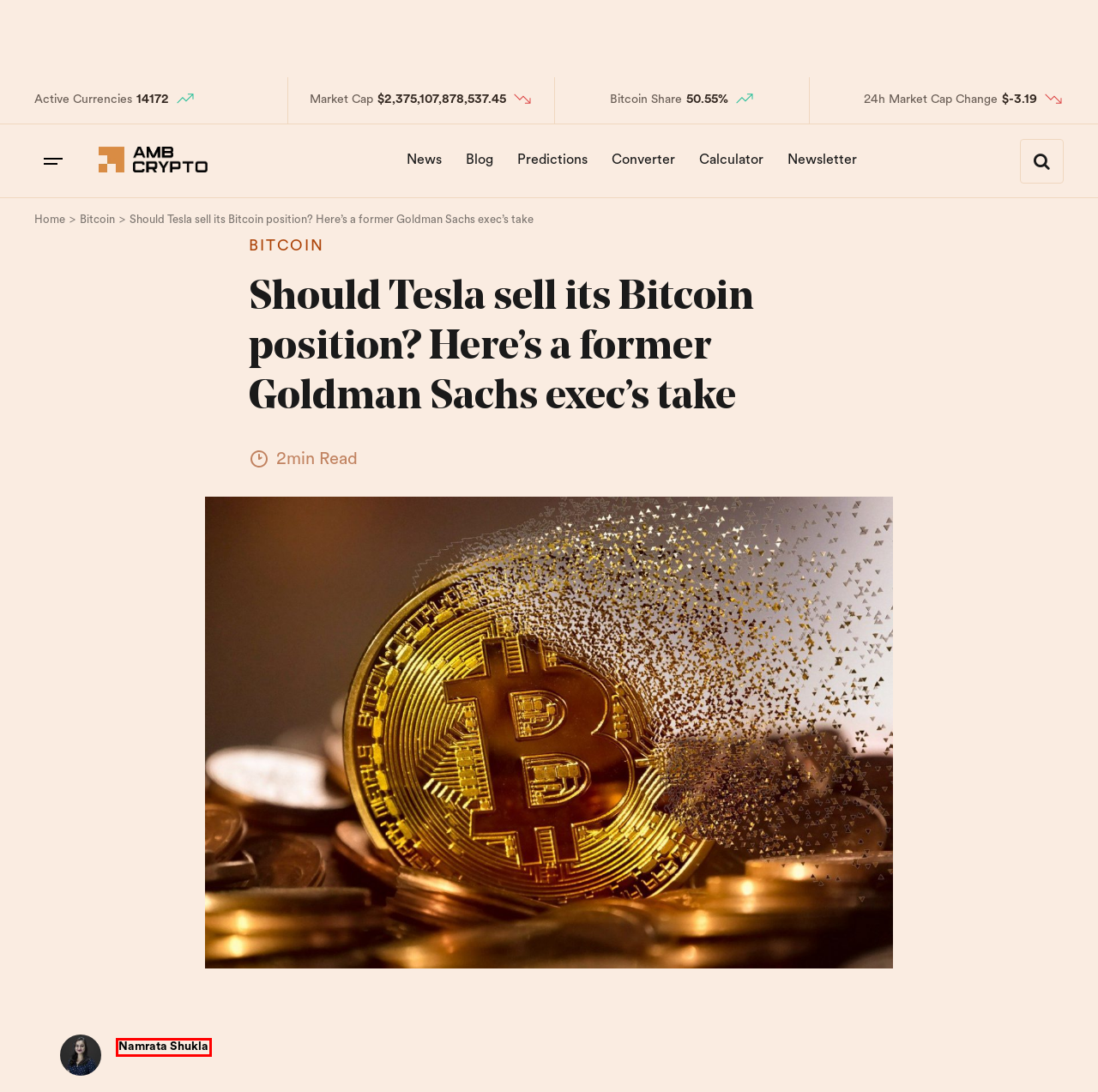You are given a screenshot of a webpage with a red rectangle bounding box. Choose the best webpage description that matches the new webpage after clicking the element in the bounding box. Here are the candidates:
A. Careers - AMBCrypto
B. Bitcoin (BTC) News - AMBCrypto
C. Bitcoin: This group flees despite BTC's $60K surge - What do they know? - AMBCrypto
D. Binance Coin, Neo, Enjin Price Analysis: 05 March - AMBCrypto
E. About Us - AMBCrypto
F. Privacy Policy - AMBCrypto
G. Namrata Shukla, Author at AMBCrypto
H. Cryptocurrency Converter , Convert Crypto currency to any Fiat currency- AMBCrypto

G